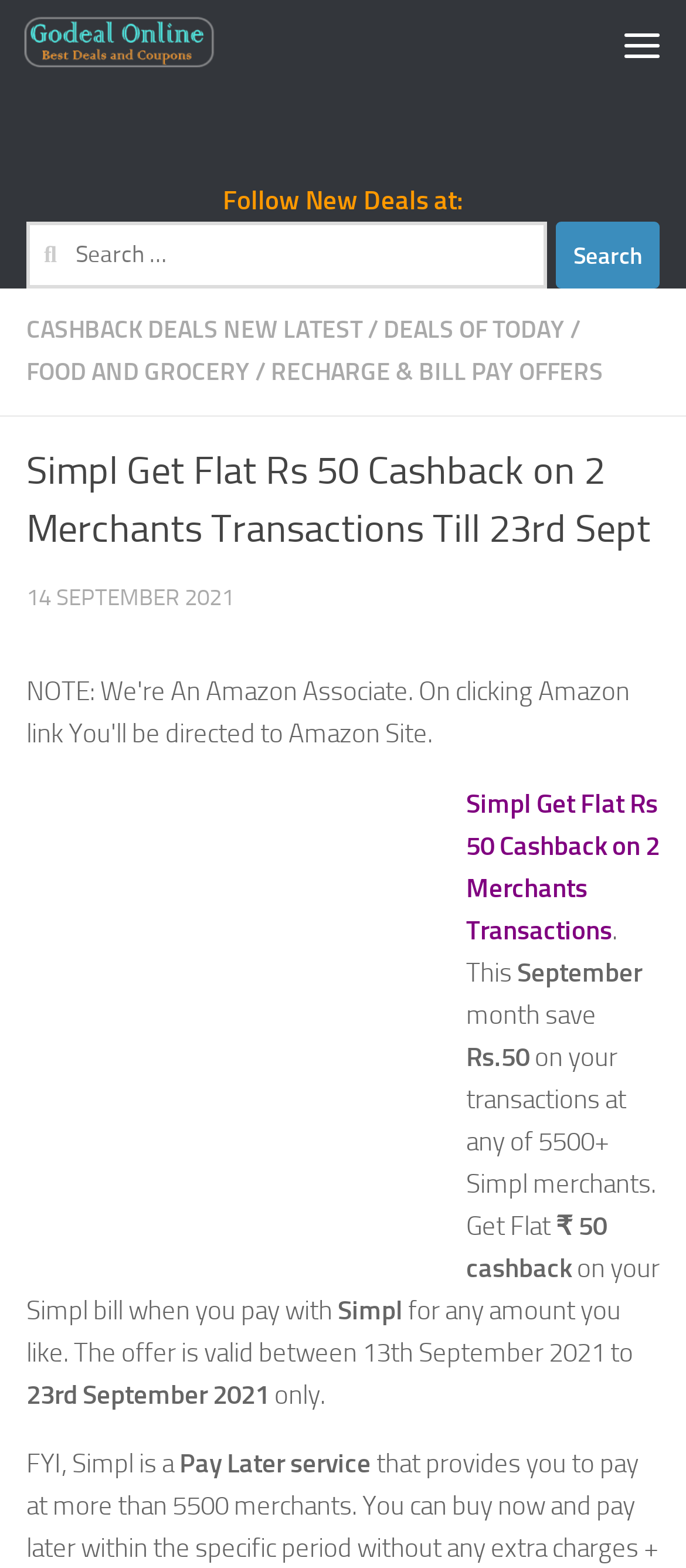Identify the bounding box coordinates of the clickable section necessary to follow the following instruction: "Click on Menu". The coordinates should be presented as four float numbers from 0 to 1, i.e., [left, top, right, bottom].

[0.872, 0.0, 1.0, 0.056]